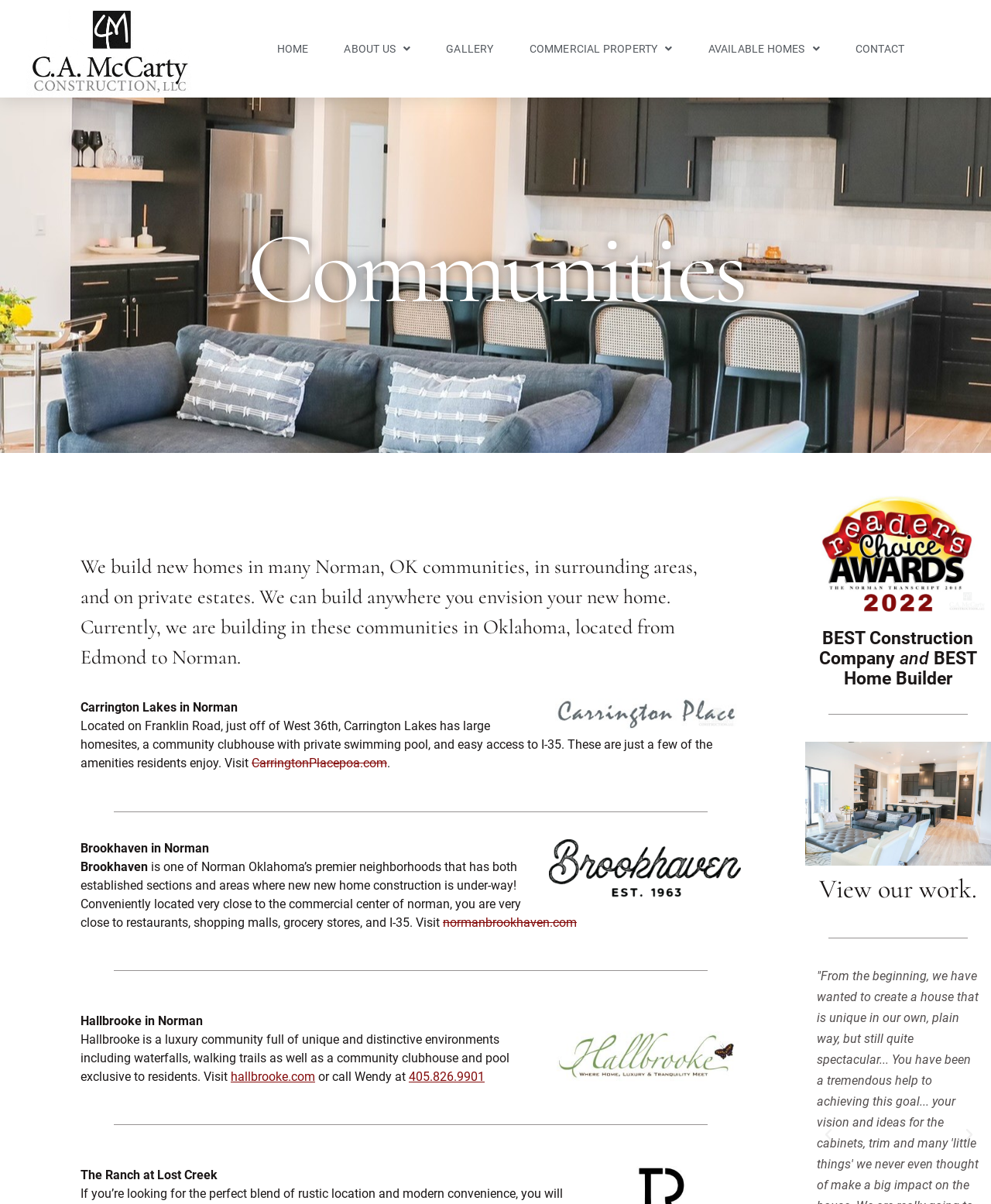Can you provide the bounding box coordinates for the element that should be clicked to implement the instruction: "View our work"?

[0.826, 0.725, 0.986, 0.751]